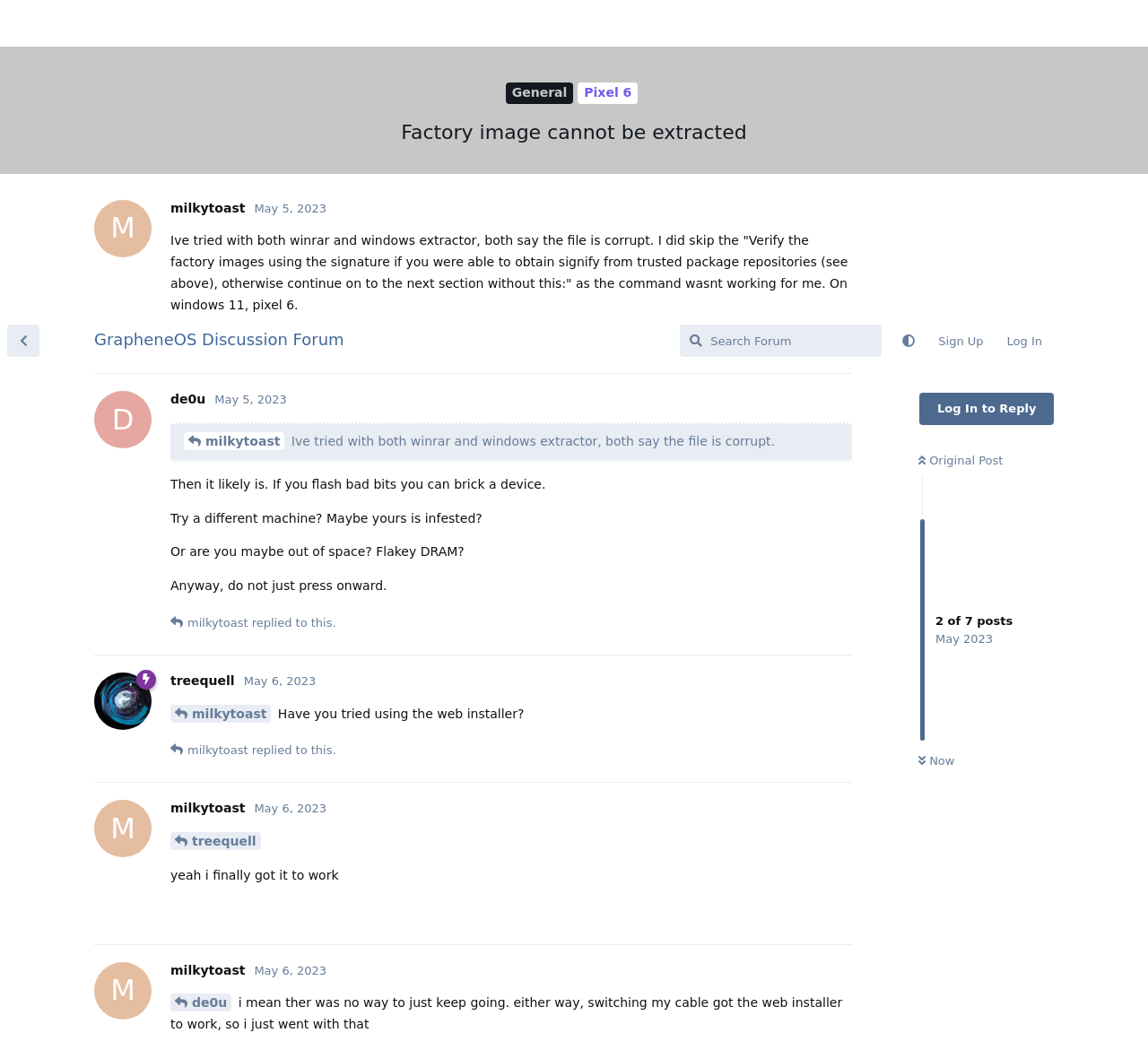Find the bounding box coordinates of the area that needs to be clicked in order to achieve the following instruction: "Search the forum". The coordinates should be specified as four float numbers between 0 and 1, i.e., [left, top, right, bottom].

[0.592, 0.007, 0.768, 0.038]